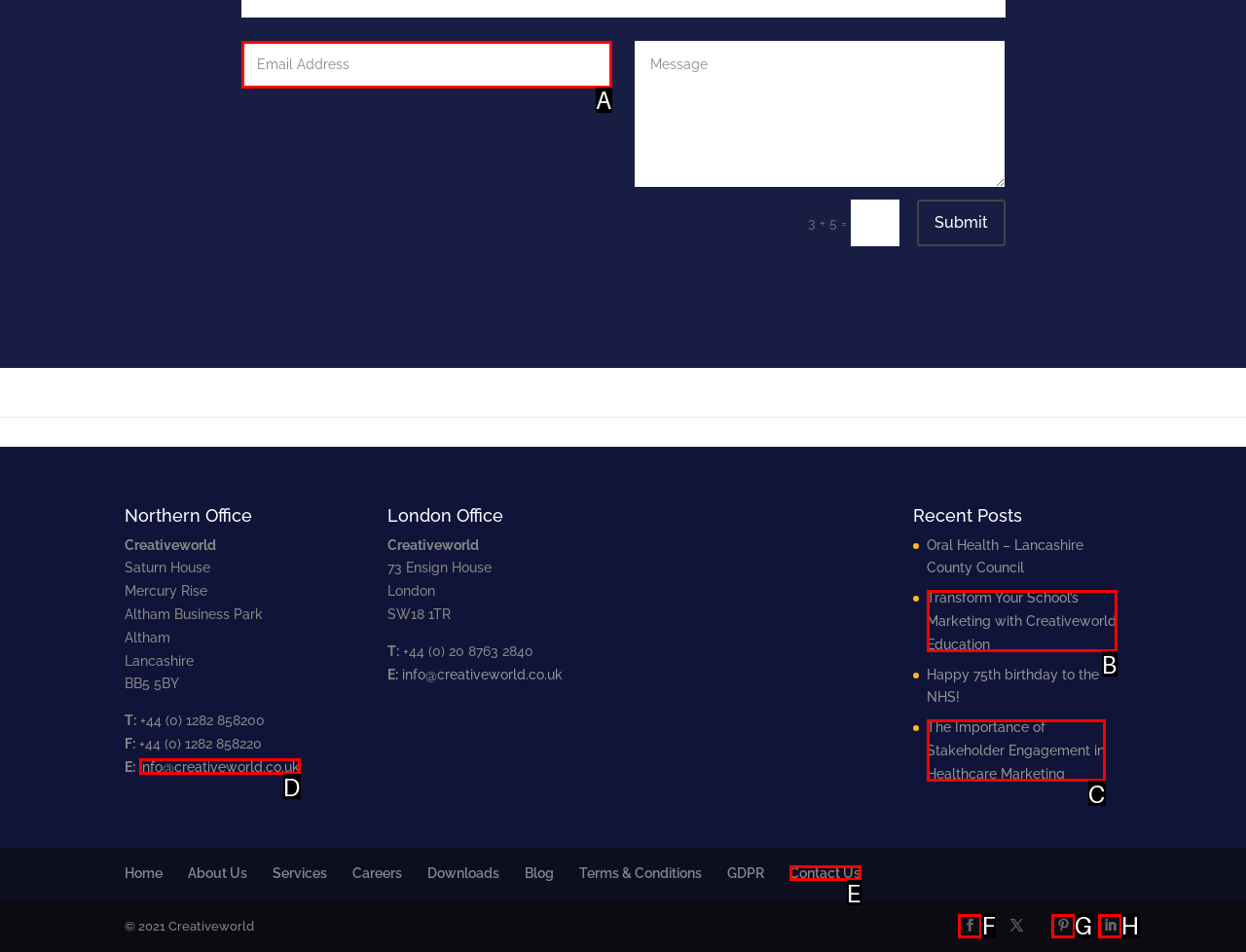From the available options, which lettered element should I click to complete this task: Contact Us?

E